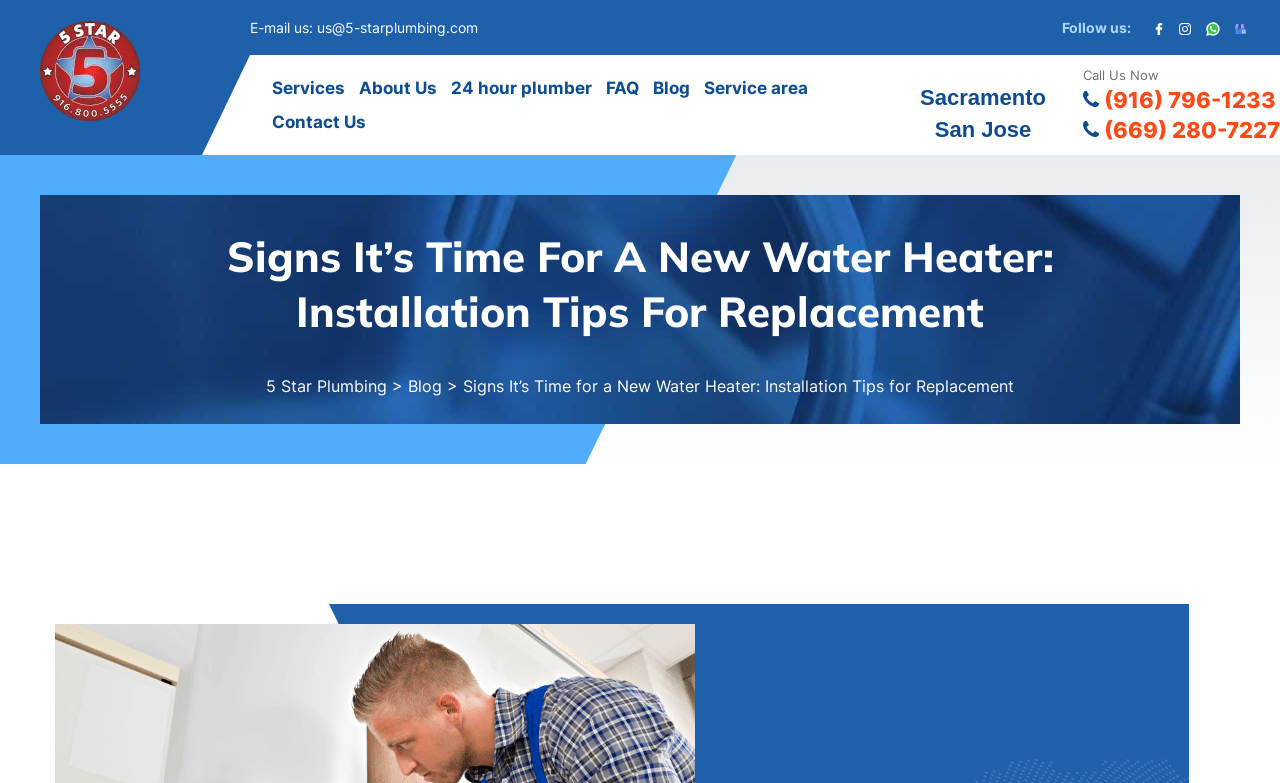Respond to the question below with a concise word or phrase:
What is the topic of the blog post mentioned on the webpage?

Signs It’s Time For A New Water Heater